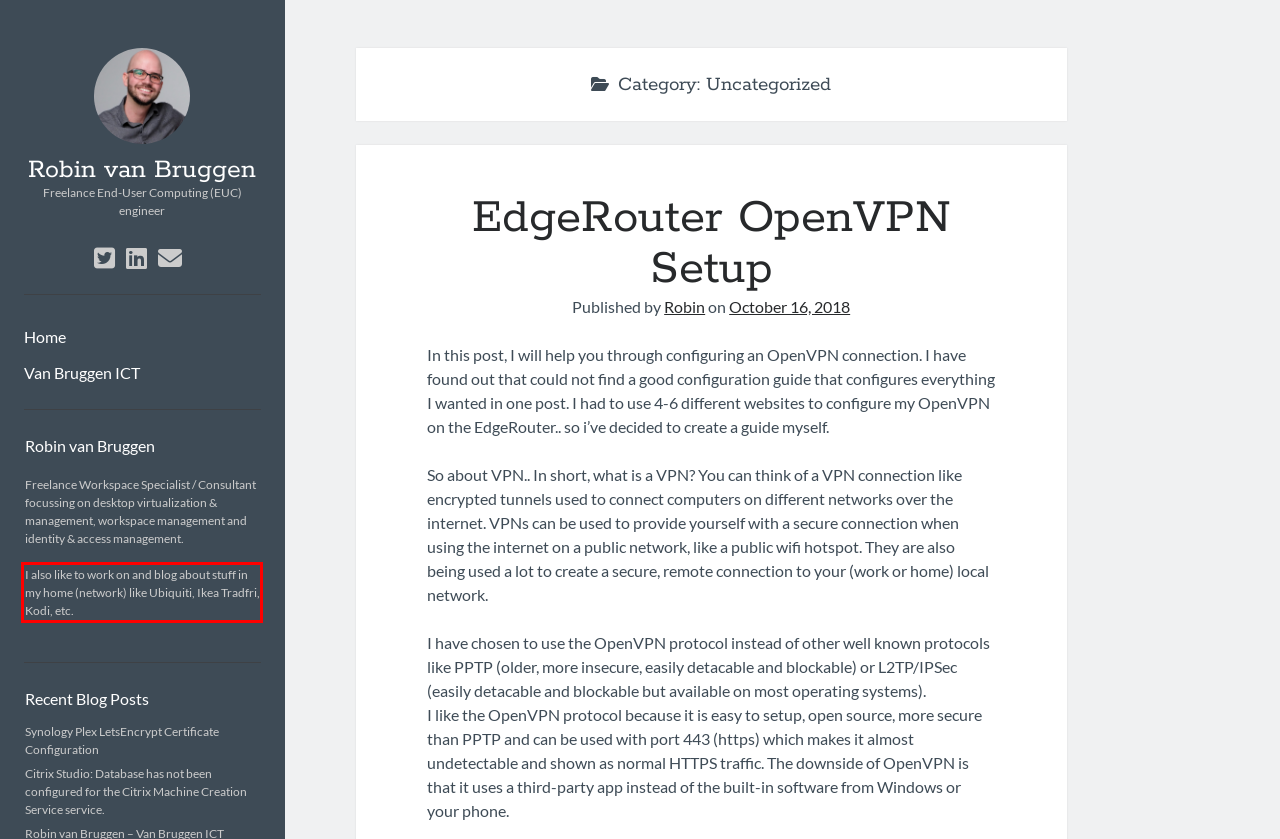Please examine the screenshot of the webpage and read the text present within the red rectangle bounding box.

I also like to work on and blog about stuff in my home (network) like Ubiquiti, Ikea Tradfri, Kodi, etc.